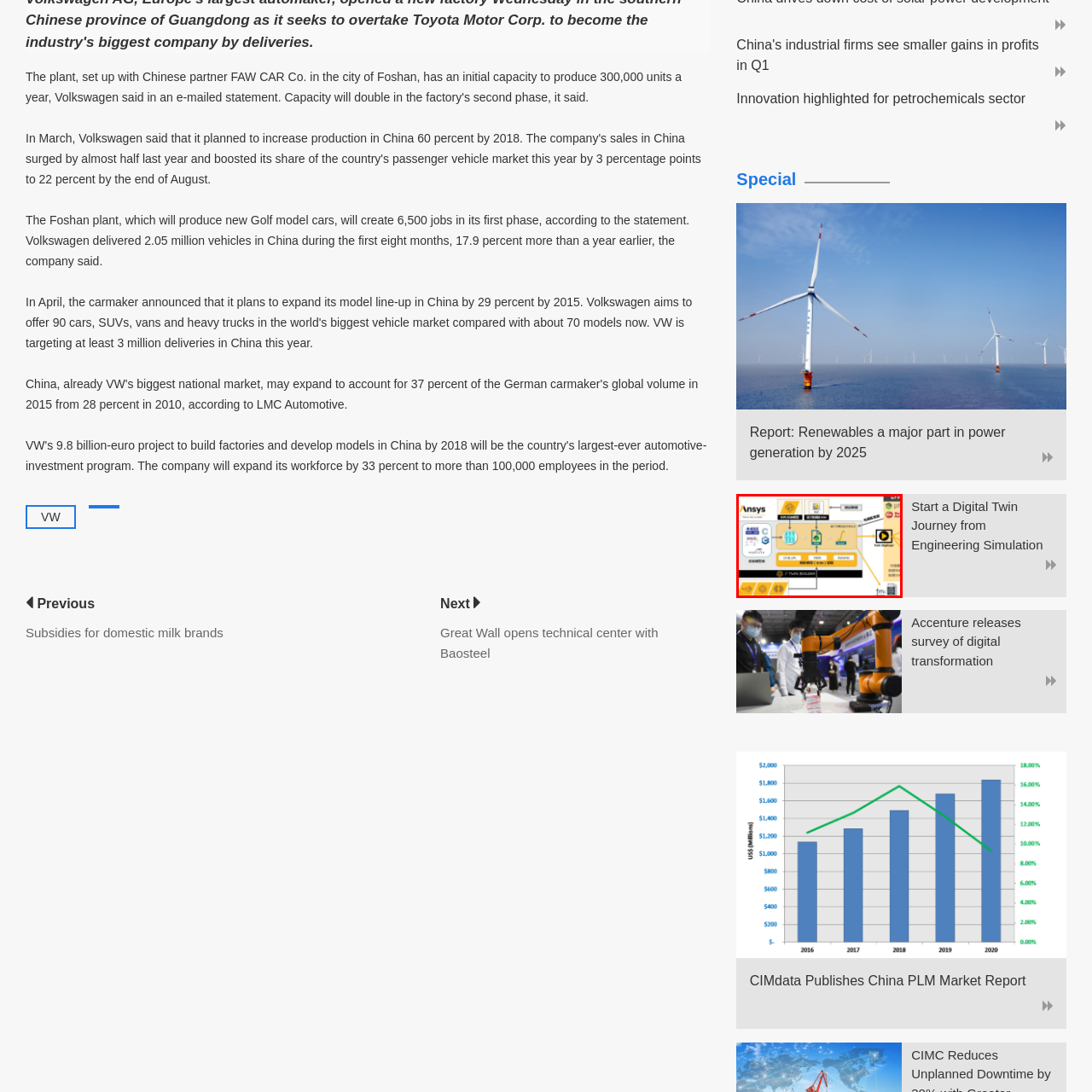Give an in-depth description of the image highlighted with the red boundary.

The image presents a schematic representation of the Ansys Twin Builder framework, showcasing its role in digital twin technology. It illustrates various interconnected components and processes involved in creating digital twins, emphasizing the integration of simulation, data management, and analytics. Key elements highlighted include the workflow for building and managing digital twins, with icons representing different functionalities, such as data analysis and system simulation. The layout suggests a dynamic approach to engineering simulation, aiming to enhance innovation and operational efficiency in digital twin applications. The visual aids indicate the collaborative environment facilitated by Ansys, aimed at streamlining complex engineering projects.